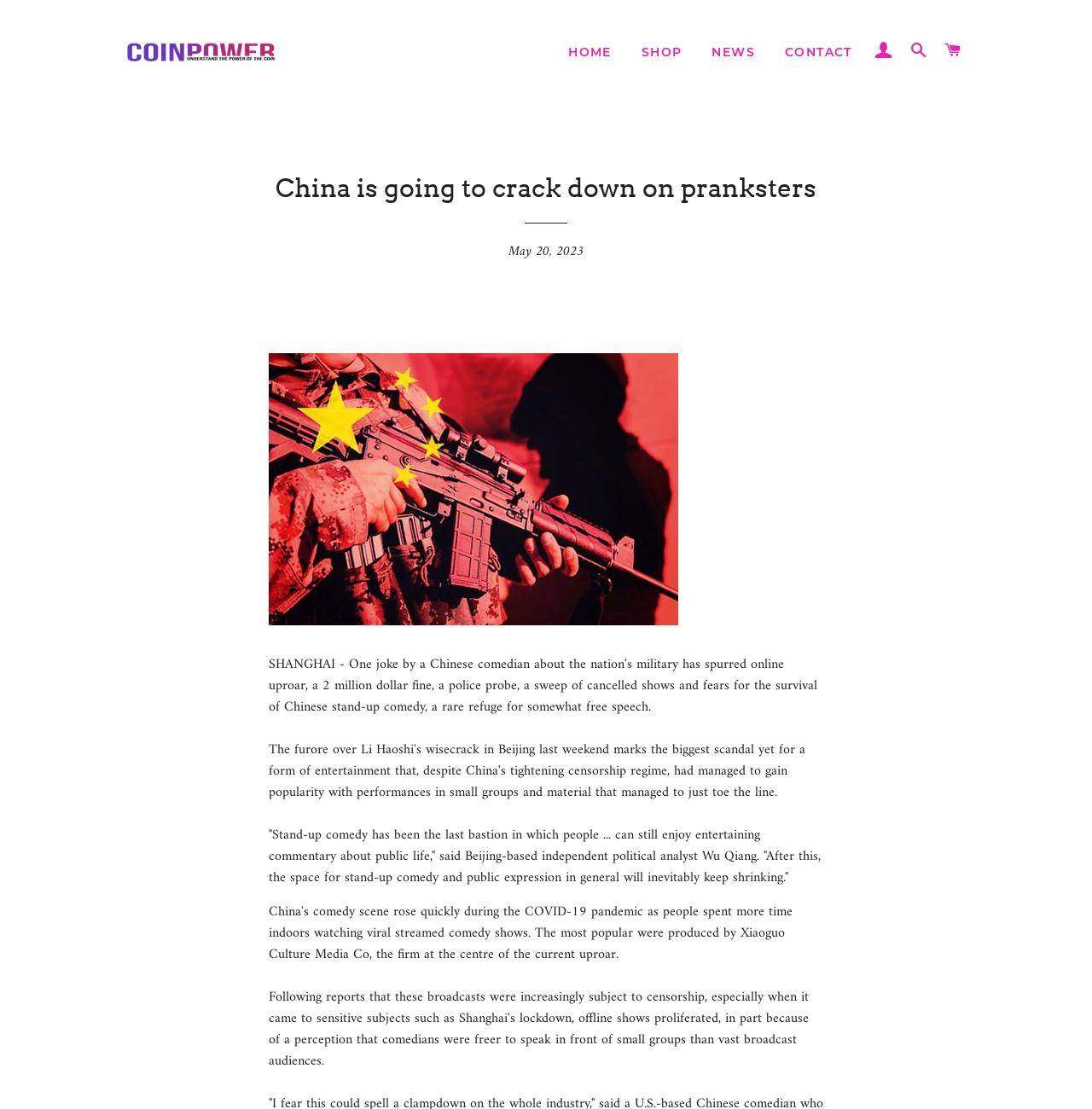Please look at the image and answer the question with a detailed explanation: What is the name of the website?

I determined the name of the website by looking at the top-left corner of the webpage, where I found a logo and a link with the text 'coinpowerglobal'.